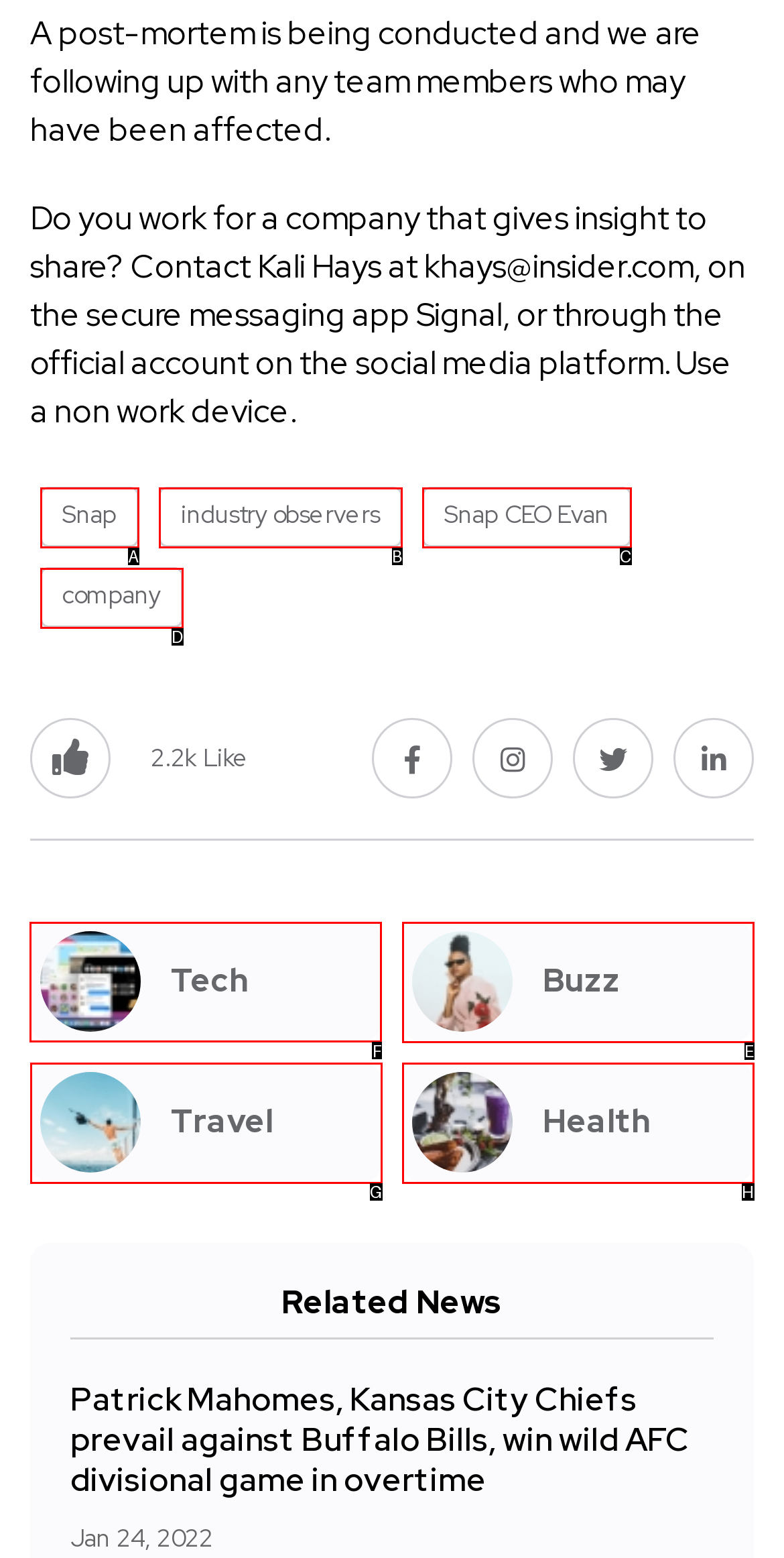Based on the task: View more in the 'Tech' category, which UI element should be clicked? Answer with the letter that corresponds to the correct option from the choices given.

F